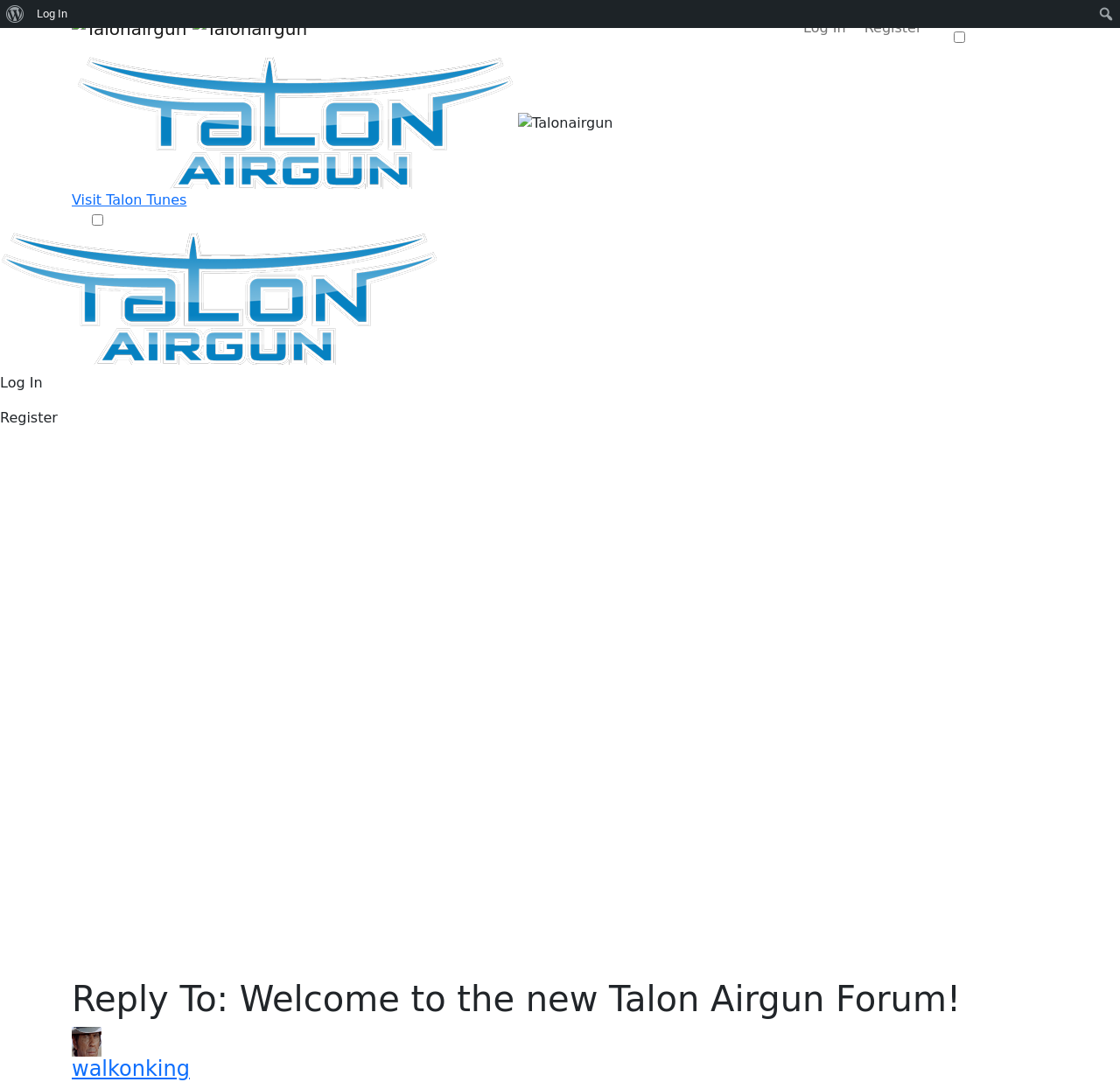Show me the bounding box coordinates of the clickable region to achieve the task as per the instruction: "Toggle dark mode".

[0.833, 0.026, 0.936, 0.045]